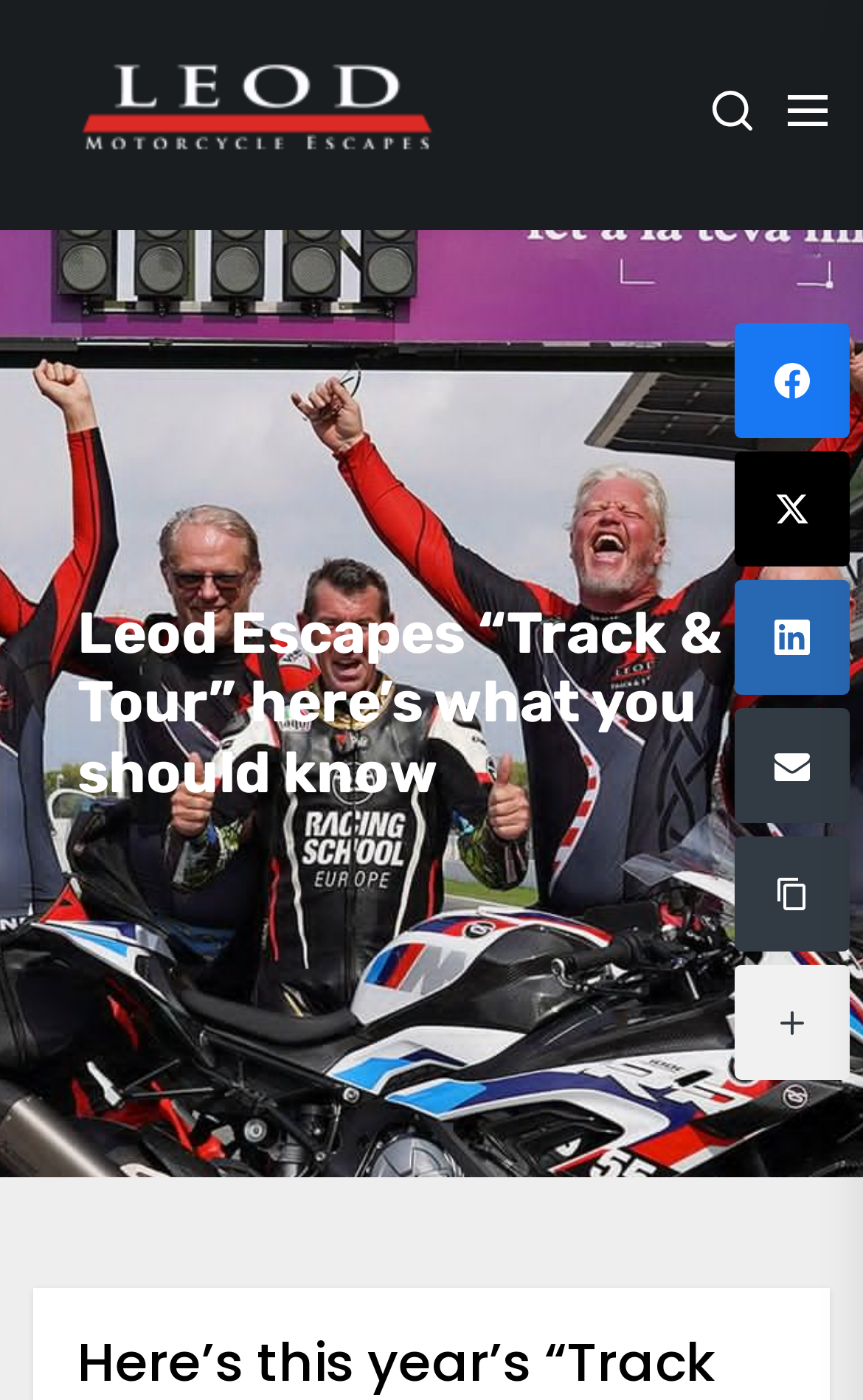What is the name of the company?
Refer to the image and answer the question using a single word or phrase.

Leod Escapes